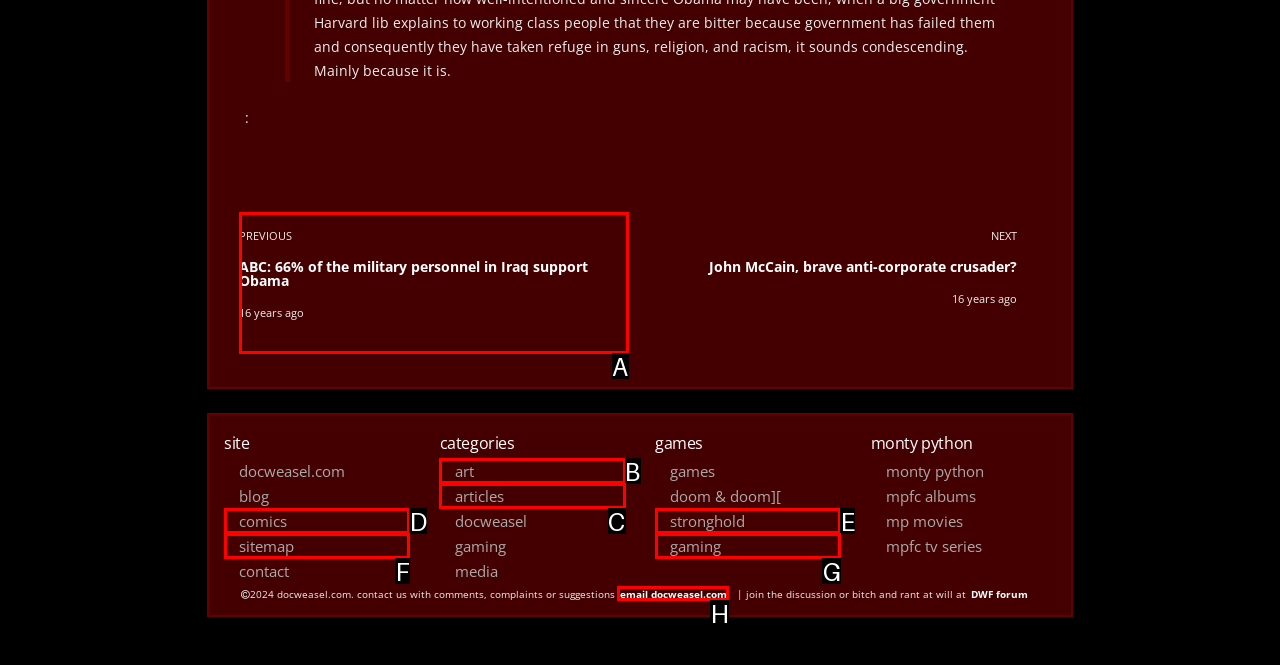Tell me the letter of the HTML element that best matches the description: gamecube games from the provided options.

None